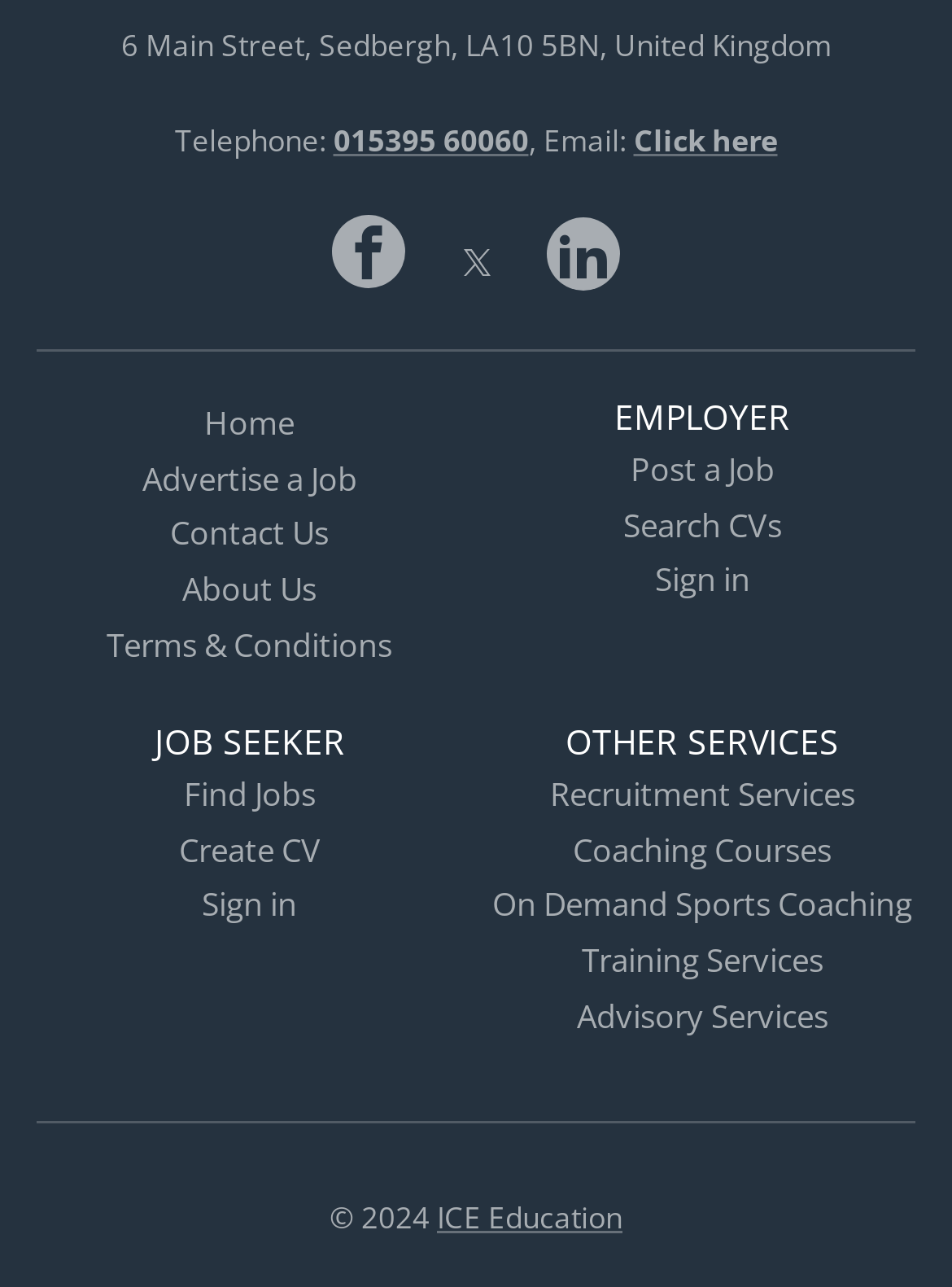Respond concisely with one word or phrase to the following query:
How can a job seeker find jobs on this website?

Find Jobs